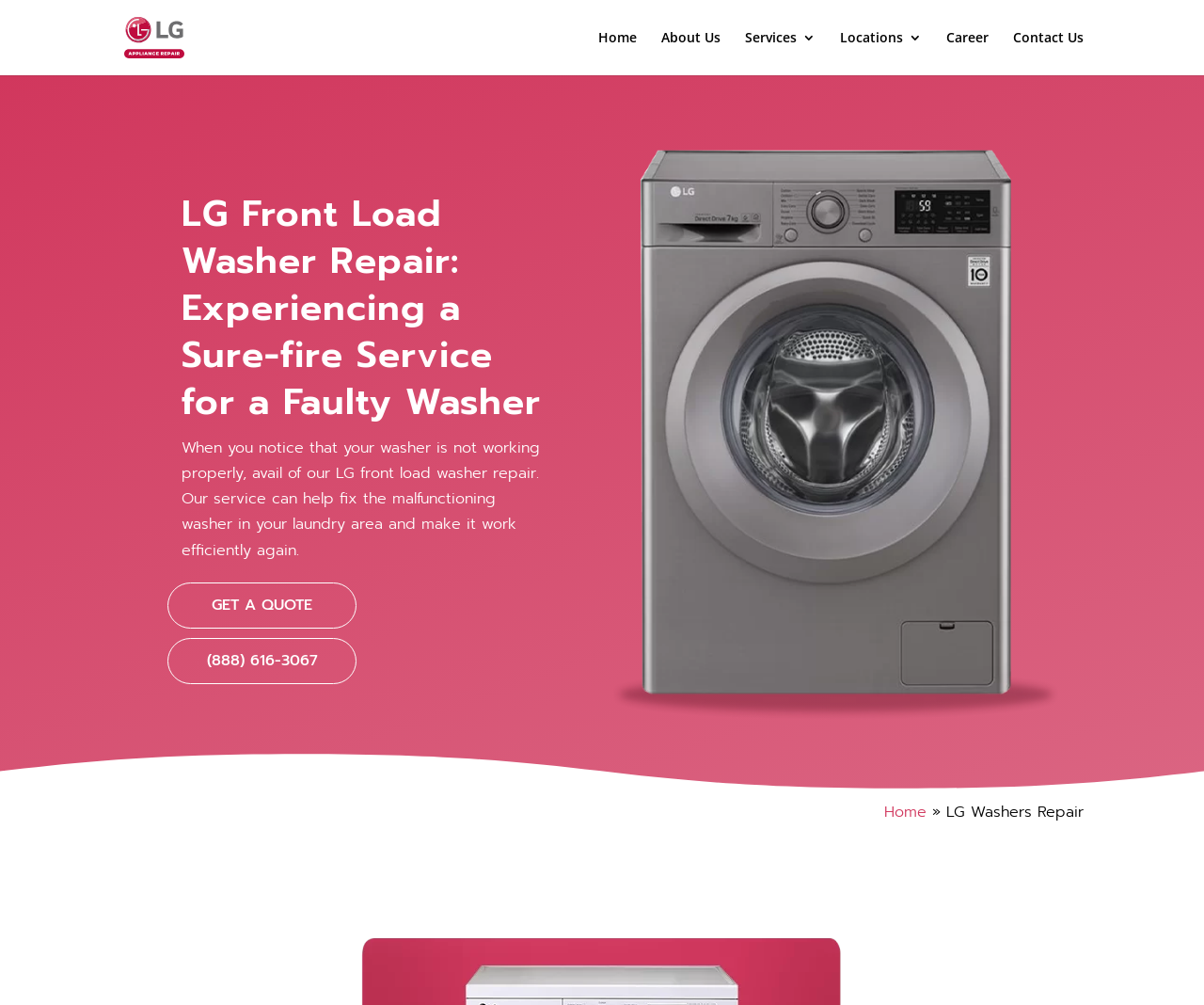What is the brand name of the appliance being repaired?
Please answer the question with as much detail and depth as you can.

The brand name of the appliance being repaired is LG, which is mentioned in the link 'LG Appliance Repair' and the image 'LG Appliance Repair' at the top of the webpage.